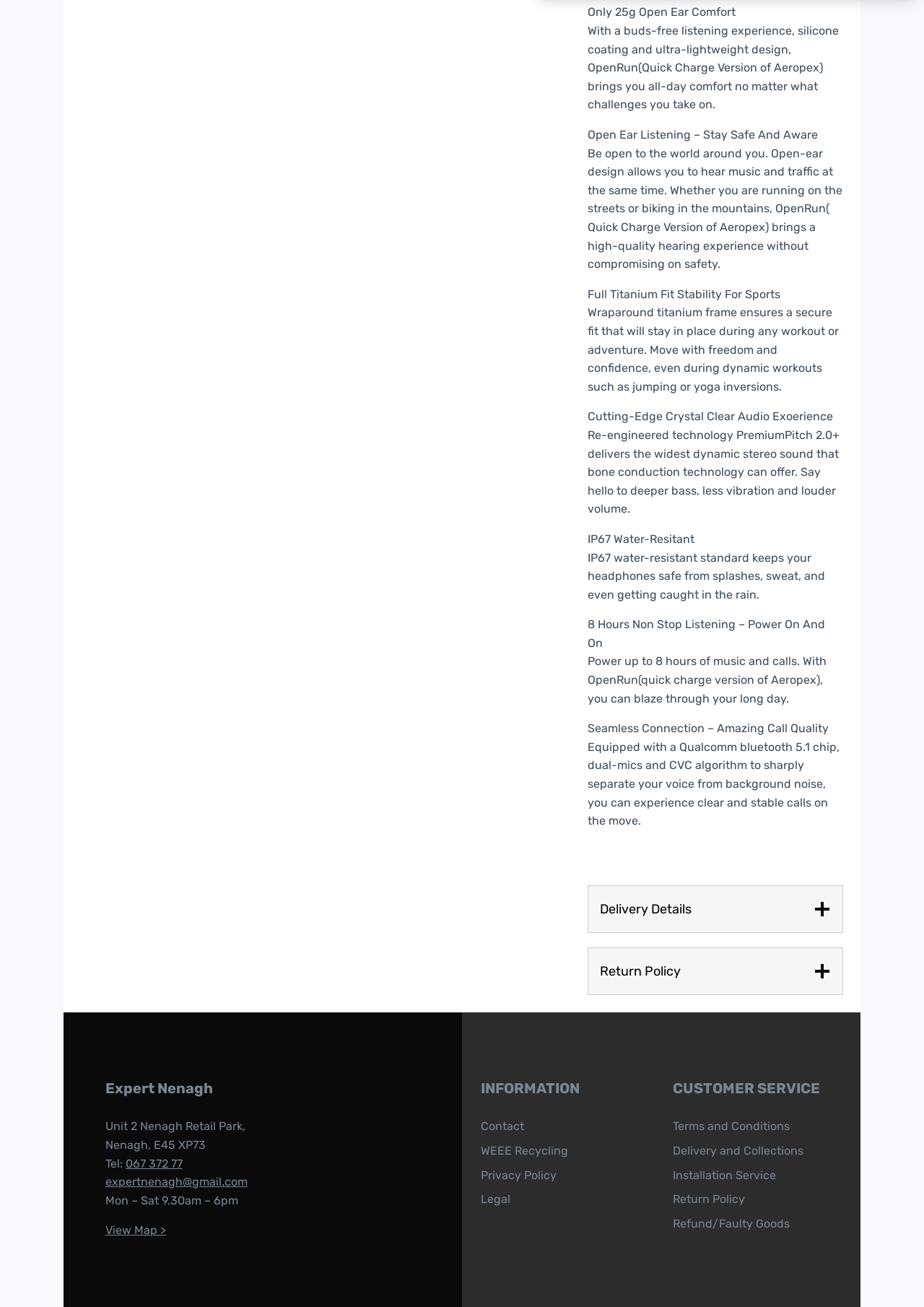Locate the bounding box coordinates of the clickable region to complete the following instruction: "Contact expert Nenagh."

[0.136, 0.885, 0.198, 0.895]